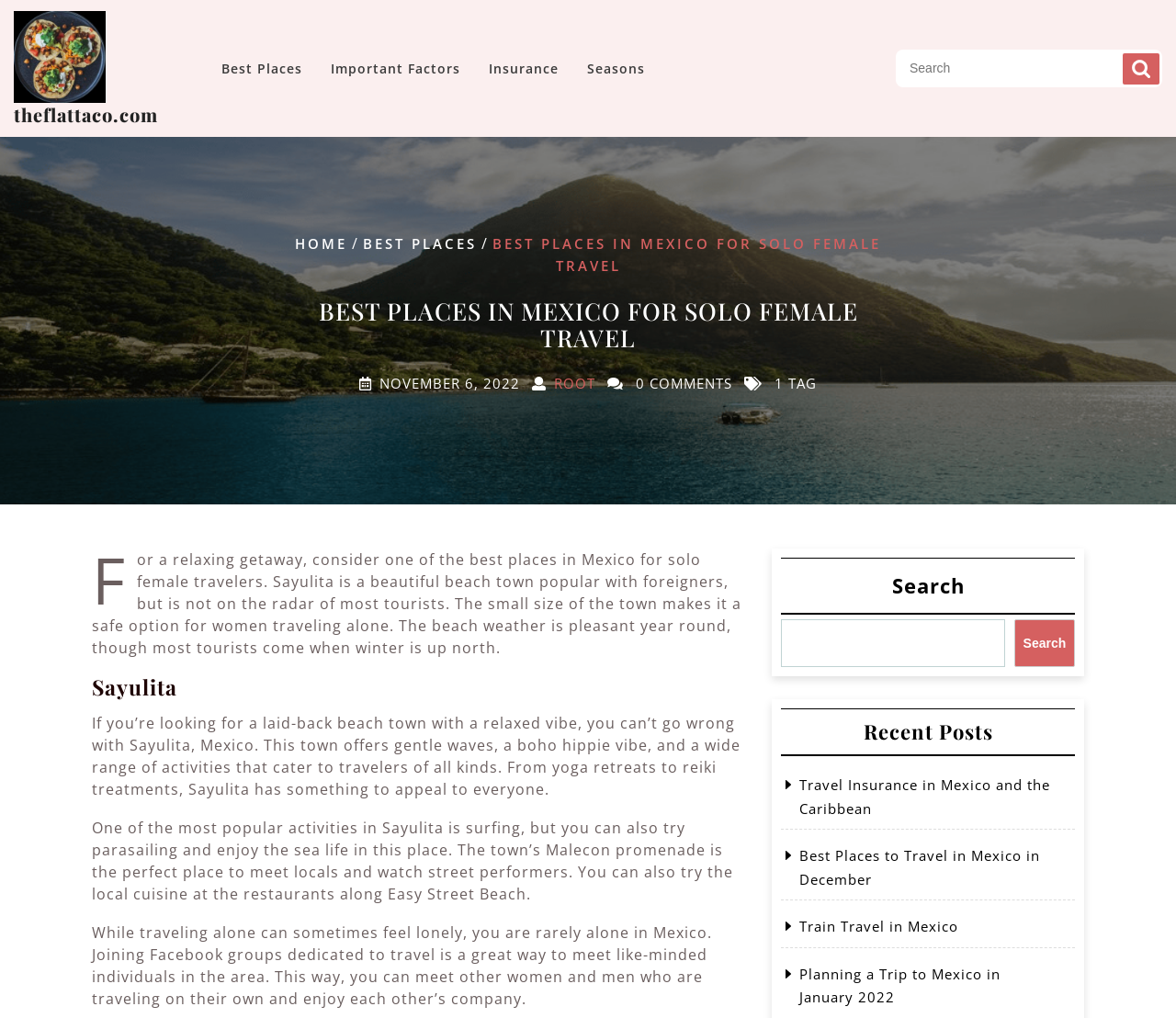Please analyze the image and give a detailed answer to the question:
What is one of the popular activities in Sayulita?

The article mentions that one of the most popular activities in Sayulita is surfing, but it also mentions other activities such as parasailing and enjoying the sea life.